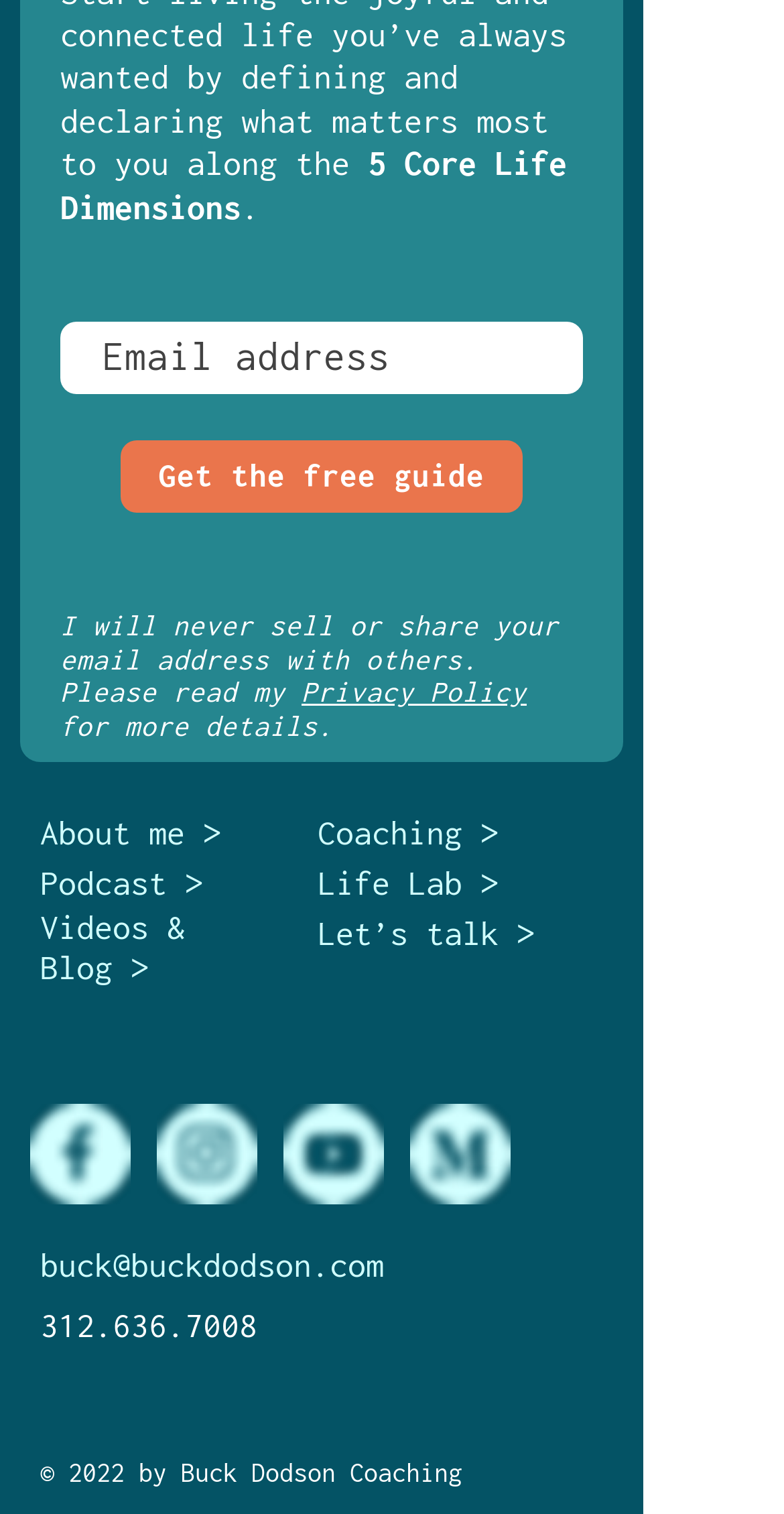Please identify the bounding box coordinates of the element's region that should be clicked to execute the following instruction: "Contact Buck via email". The bounding box coordinates must be four float numbers between 0 and 1, i.e., [left, top, right, bottom].

[0.051, 0.823, 0.49, 0.847]